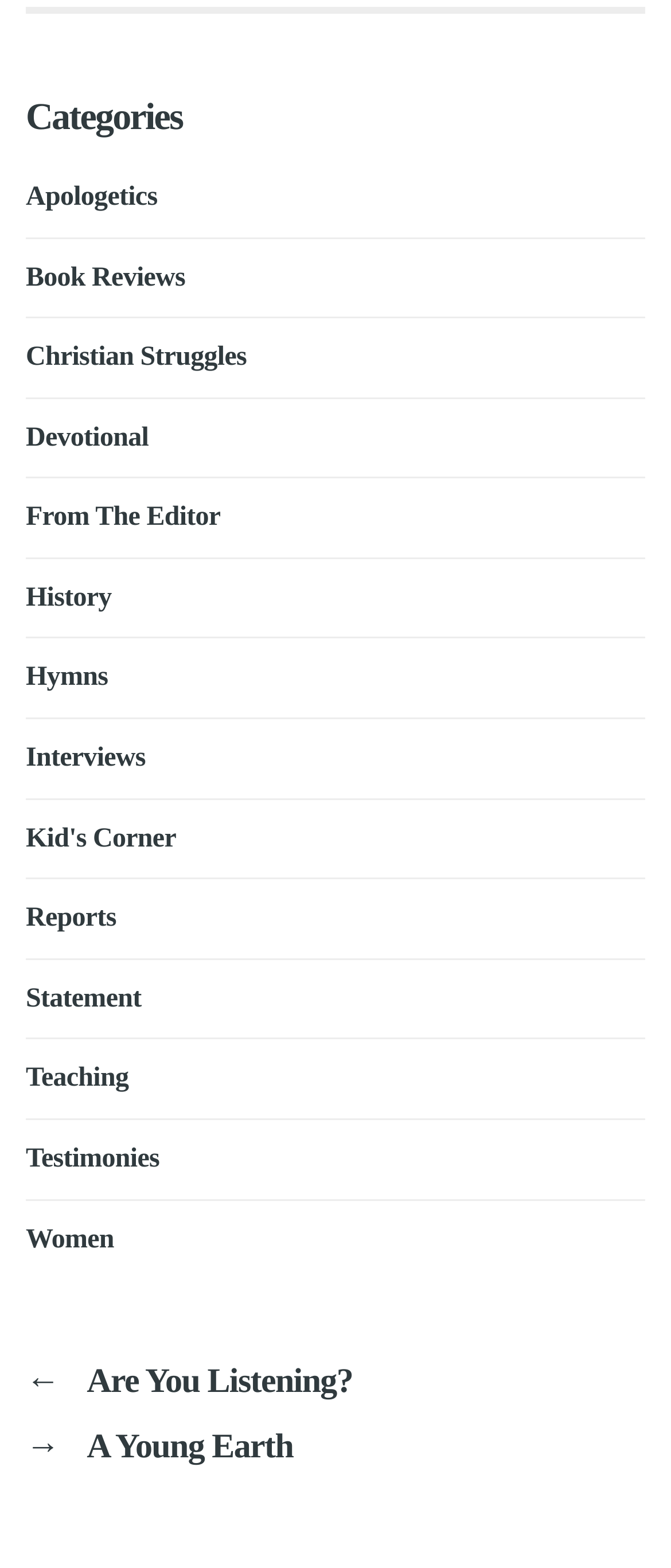Determine the bounding box coordinates for the clickable element to execute this instruction: "Browse the 'Women' category". Provide the coordinates as four float numbers between 0 and 1, i.e., [left, top, right, bottom].

[0.038, 0.781, 0.17, 0.8]